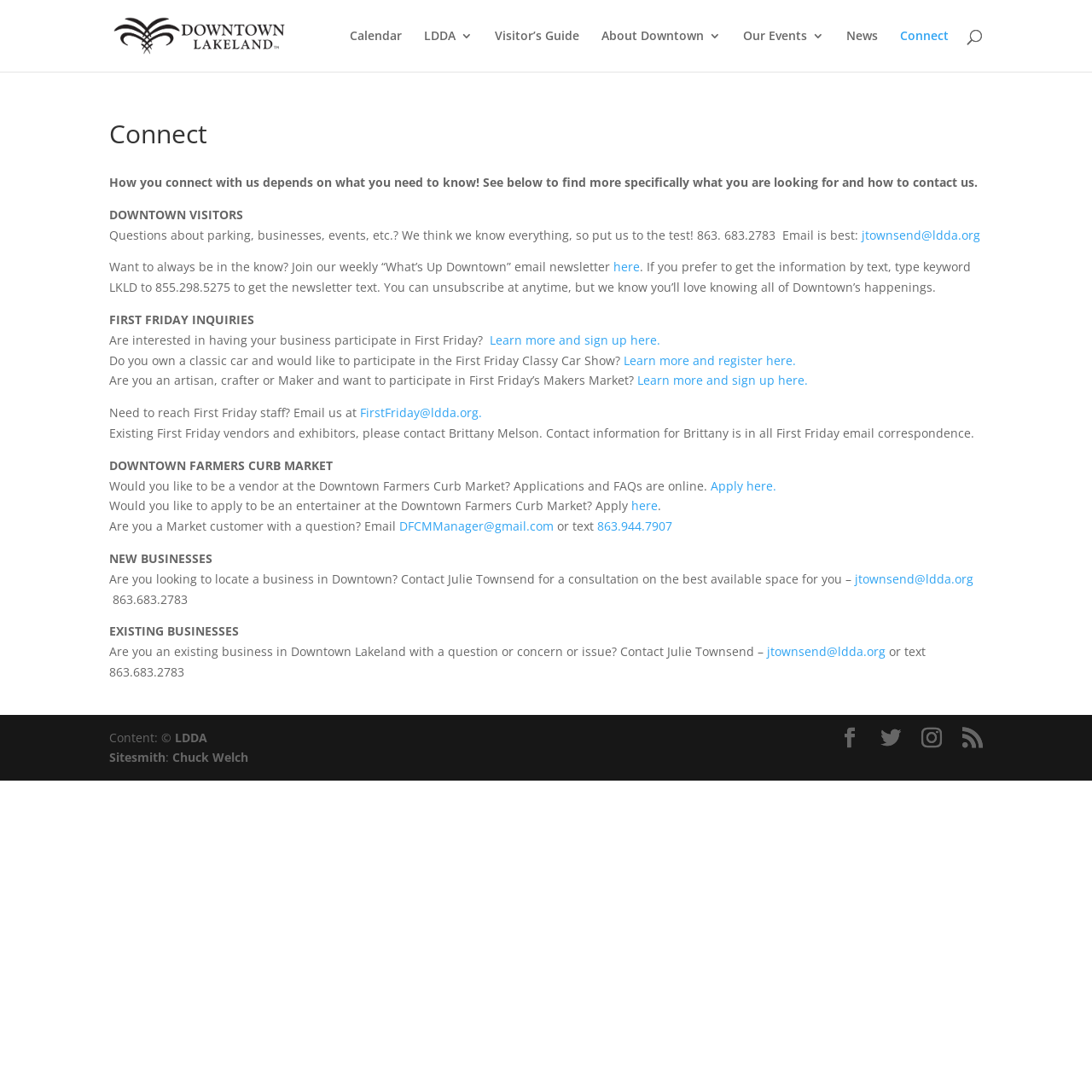Find the bounding box coordinates of the clickable element required to execute the following instruction: "Contact Julie Townsend for a consultation on the best available space for you". Provide the coordinates as four float numbers between 0 and 1, i.e., [left, top, right, bottom].

[0.783, 0.522, 0.891, 0.537]